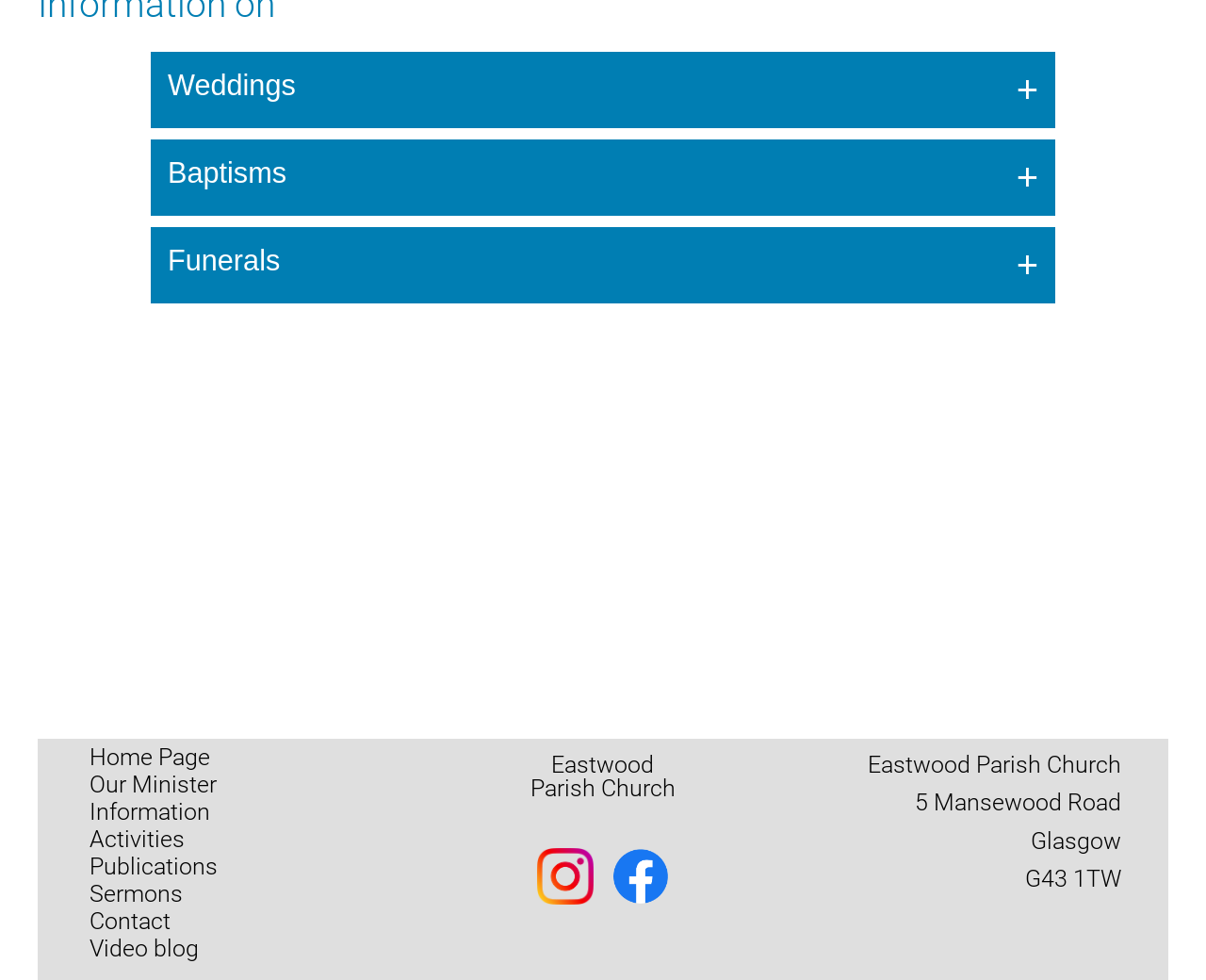Determine the bounding box for the described HTML element: "Video blog". Ensure the coordinates are four float numbers between 0 and 1 in the format [left, top, right, bottom].

[0.502, 0.759, 0.549, 0.787]